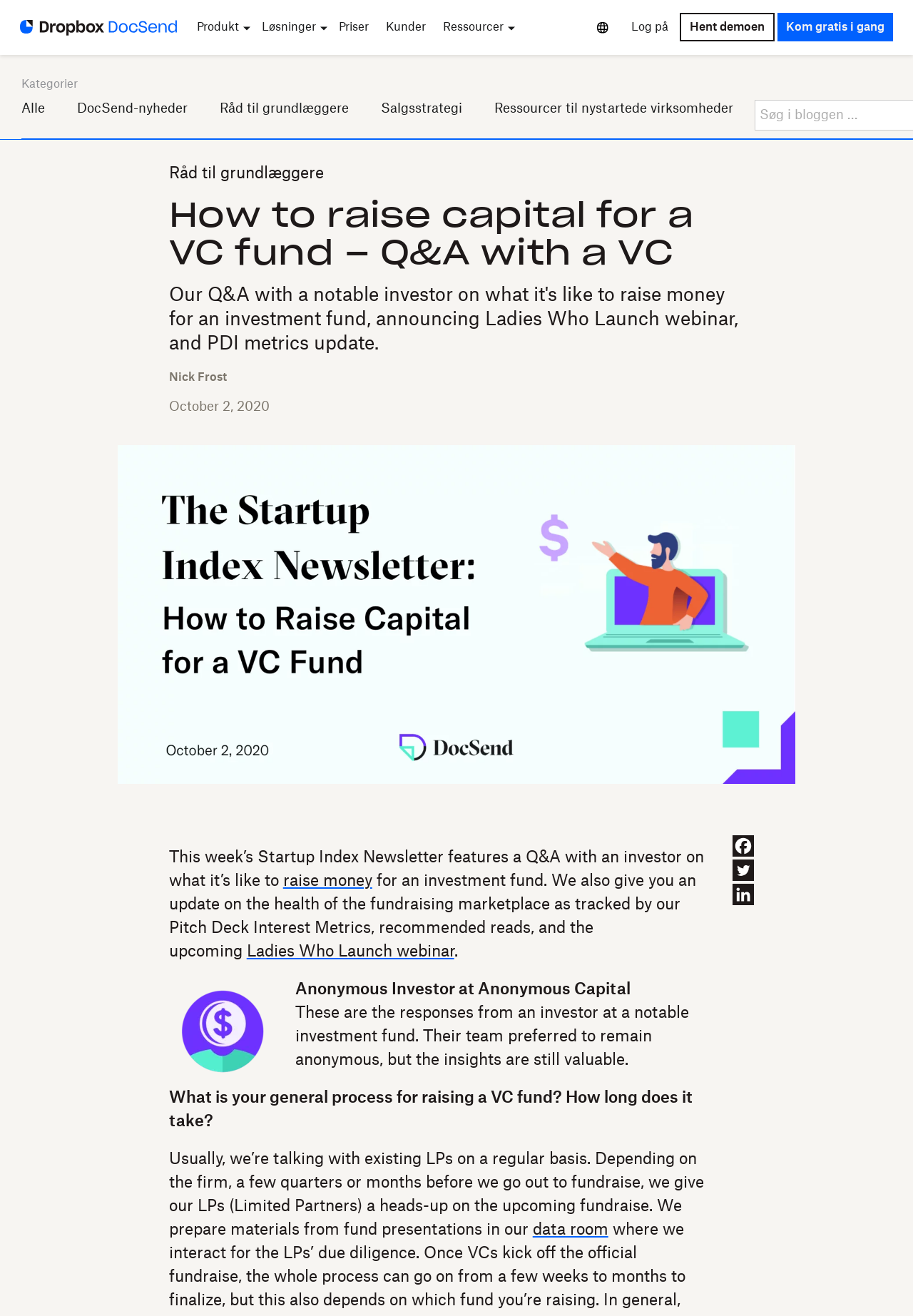Detail the various sections and features present on the webpage.

This webpage is about a Q&A session with an investor on how to raise capital for a venture capital (VC) fund. At the top left corner, there is a logo and a link to "DocSend-startside" with an image. To the right of the logo, there is a vertical menu with several menu items, including "Produkt", "Løsninger", "Priser", "Kunder", and "Ressourcer". Below the menu, there are several links, including "Log på", "Hent demoen", and "Kom gratis i gang".

On the left side of the page, there is a section with a heading "Kategorier" and several links, including "Alle", "DocSend-nyheder", "Råd til grundlæggere", "Salgsstrategi", and "Ressourcer til nystartede virksomheder". 

The main content of the page is a Q&A session with an investor, which is divided into several sections. The first section has a heading "How to raise capital for a VC fund – Q&A with a VC" and a subheading "Råd til grundlæggere". Below the heading, there is a brief introduction to the Q&A session, which mentions that the session features an investor on what it's like to raise money for an investment fund.

The Q&A session itself is divided into several questions and answers. The first question is "What is your general process for raising a VC fund? How long does it take?" and the answer is a lengthy text that explains the process of raising a VC fund. There are also several links within the text, including "raise money" and "data room".

At the bottom of the page, there are several social media links, including Facebook, Twitter, and Linkedin.